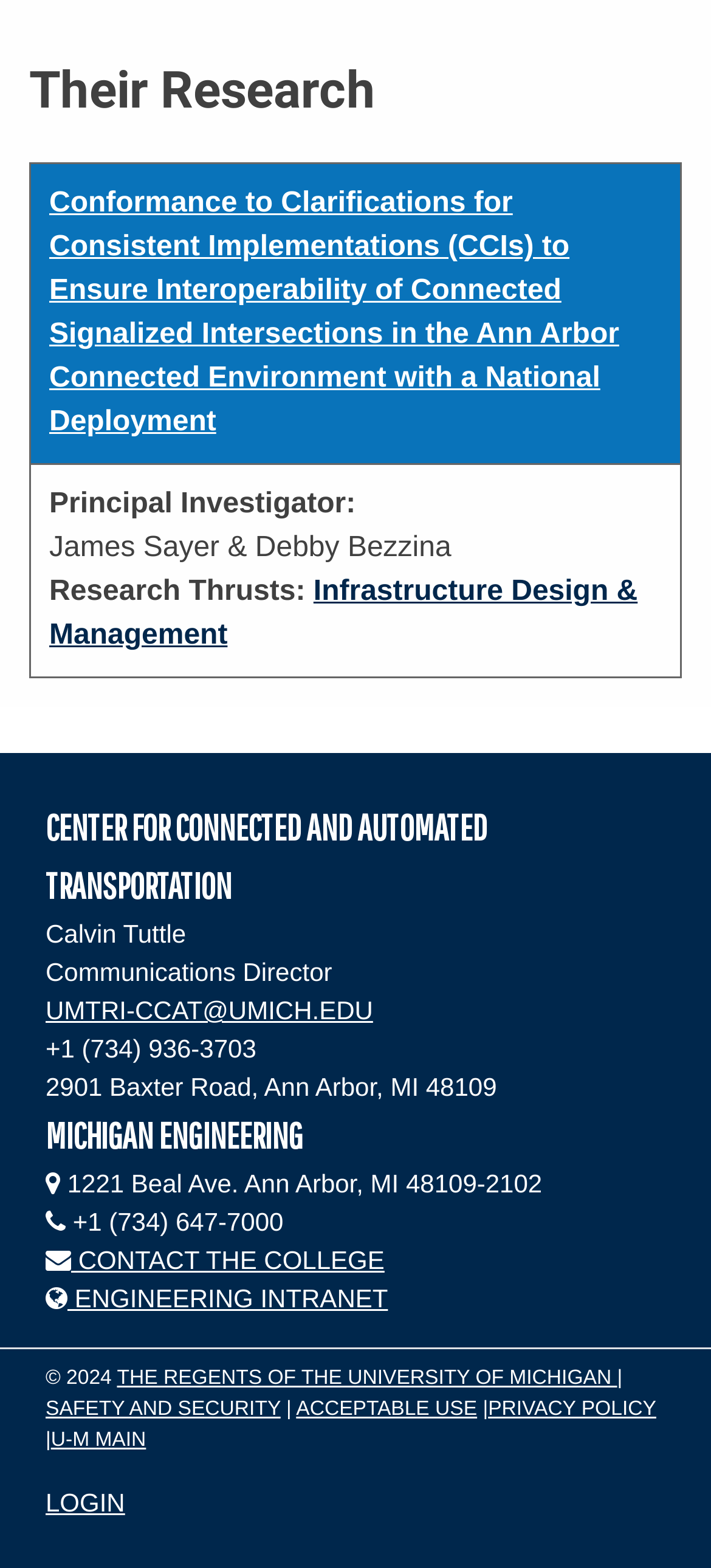Please answer the following question using a single word or phrase: 
Who is the communications director?

Calvin Tuttle